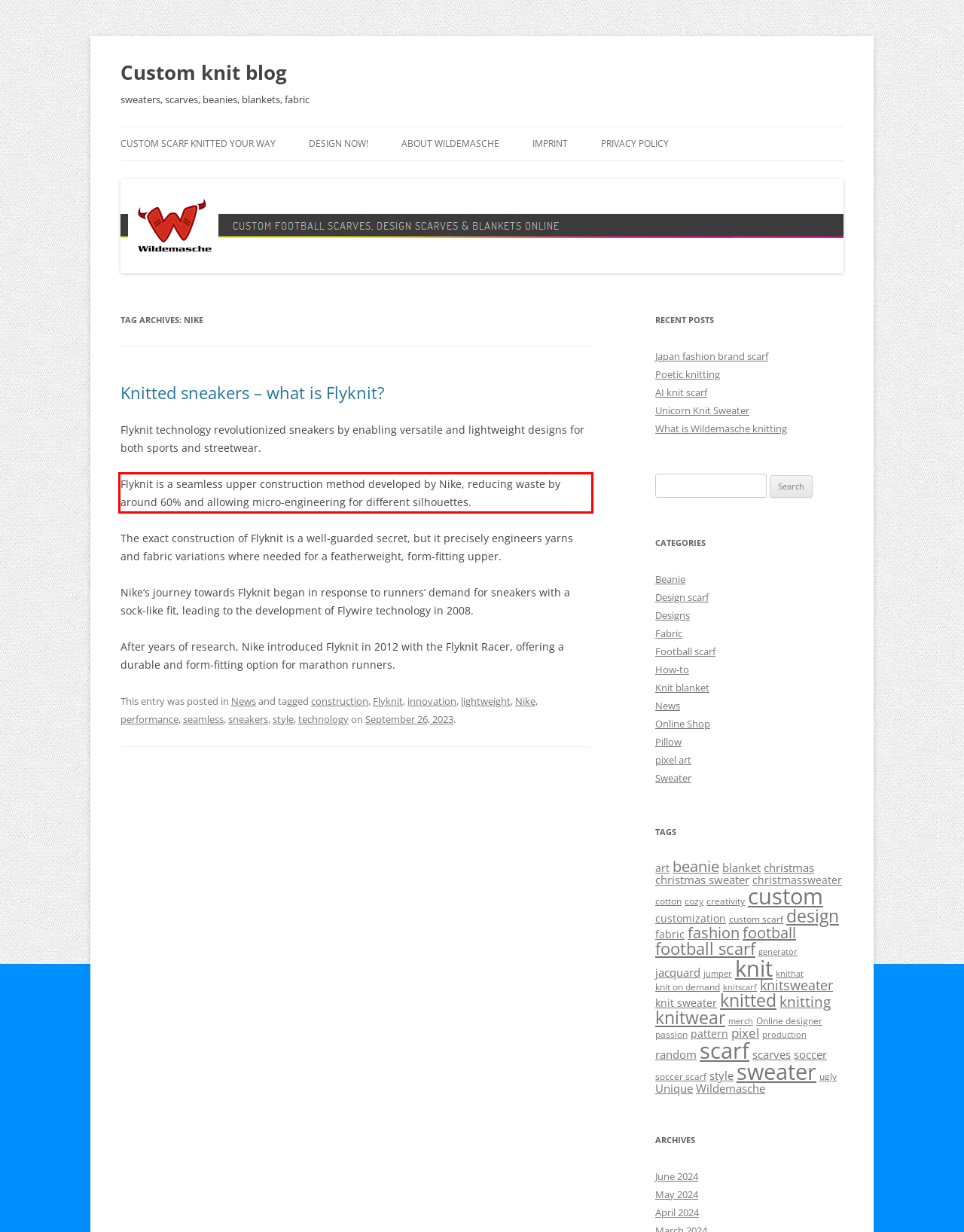Using OCR, extract the text content found within the red bounding box in the given webpage screenshot.

Flyknit is a seamless upper construction method developed by Nike, reducing waste by around 60% and allowing micro-engineering for different silhouettes.